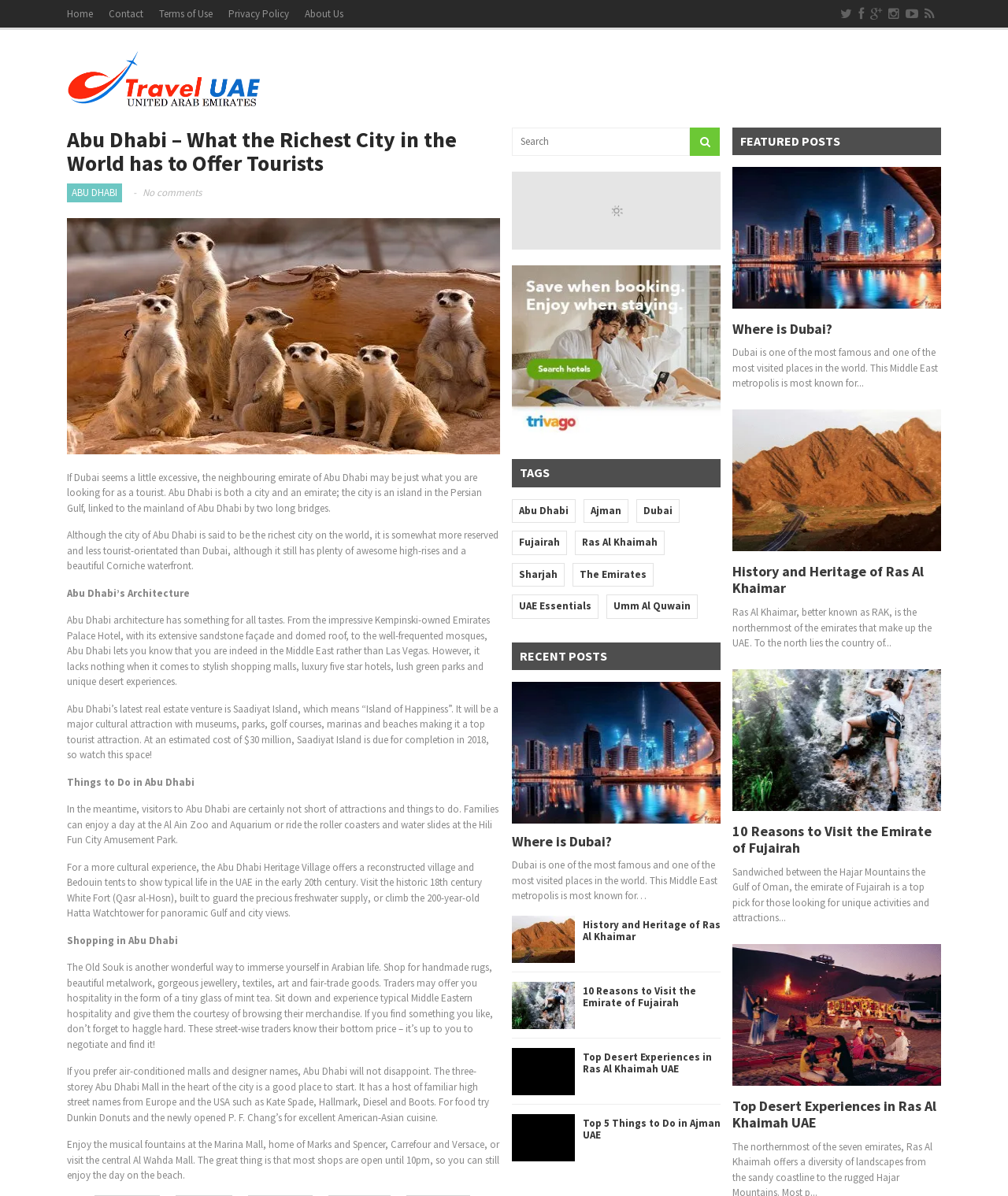Describe all visible elements and their arrangement on the webpage.

This webpage is about Abu Dhabi, the richest city in the world, and what it has to offer tourists. At the top, there are several links to navigate to different sections of the website, including "Home", "Contact", "Terms of Use", and "Privacy Policy". On the right side, there are social media links represented by icons.

Below the navigation links, there is a heading that reads "Travel UAE" with a link to the same page. Underneath, there is a header that displays the title of the webpage, "Abu Dhabi – What the Richest City in the World has to Offer Tourists". 

To the right of the title, there is a link to "ABU DHABI" and a text that reads "No comments". Below the title, there is an image of Al Ain Zoo. 

The main content of the webpage is divided into several sections. The first section describes Abu Dhabi as a city and an emirate, highlighting its reserved and less tourist-orientated nature compared to Dubai. The second section focuses on Abu Dhabi's architecture, mentioning the Emirates Palace Hotel and the mosques. 

The third section discusses things to do in Abu Dhabi, including visiting the Al Ain Zoo and Aquarium, riding roller coasters at the Hili Fun City Amusement Park, and exploring the Abu Dhabi Heritage Village. 

The fourth section is about shopping in Abu Dhabi, where visitors can find traditional souks, air-conditioned malls, and designer names. The webpage also mentions the Marina Mall, home of Marks and Spencer, Carrefour, and Versace.

On the right side of the webpage, there is a search box and a button to search. Below the search box, there is a link to "Visit Trivago" with an image. 

Further down, there are links to different tags, including "Abu Dhabi", "Ajman", "Dubai", and "UAE Essentials". Below the tags, there is a section for recent posts, which includes links to articles about Dubai, Ras Al Khaimah, and Fujairah. 

Finally, there is a section for featured posts, which includes links to articles about Dubai, Ajman, and Ras Al Khaimah.